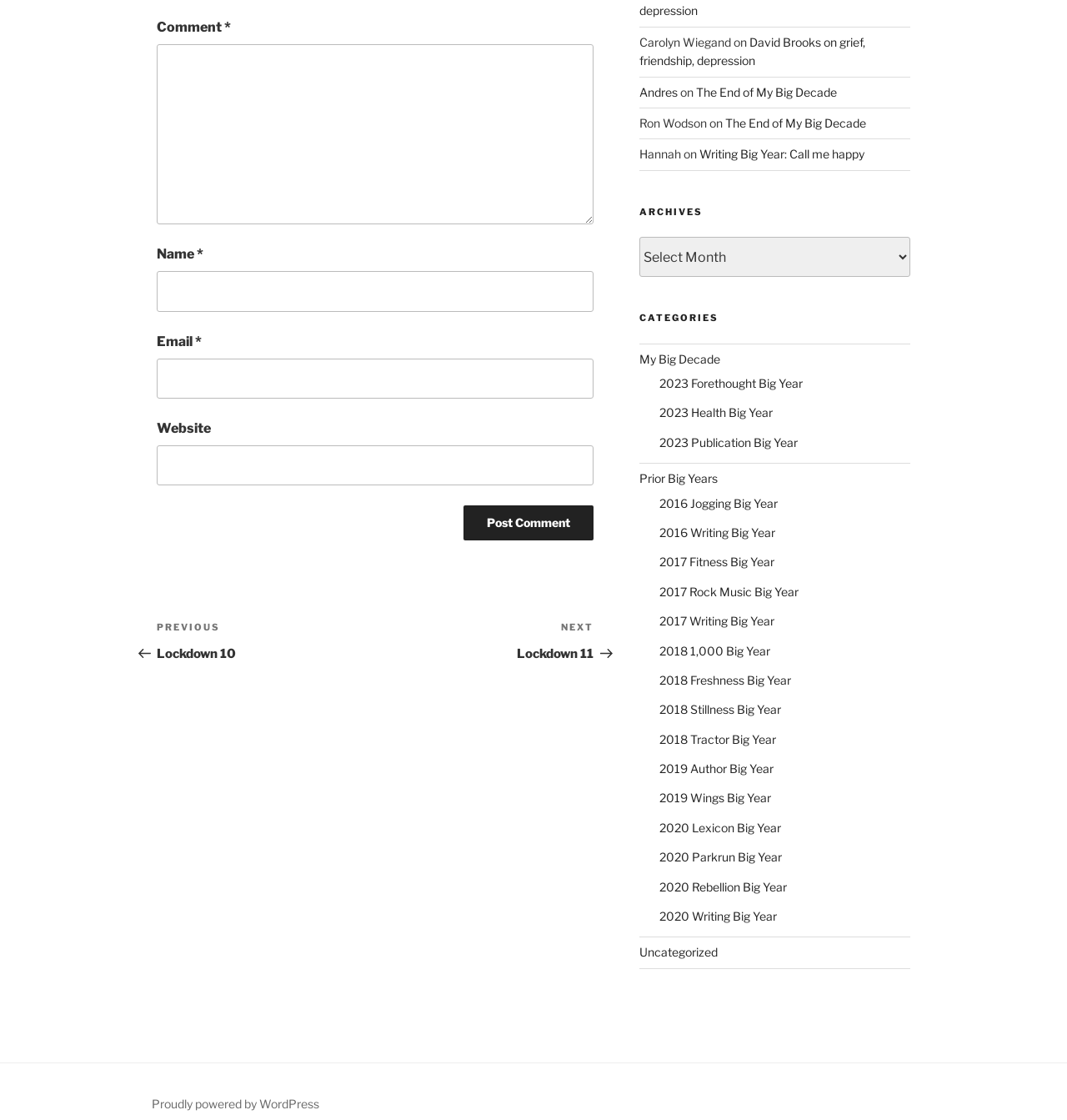What is the title of the navigation section below the comment input fields? Analyze the screenshot and reply with just one word or a short phrase.

Post navigation